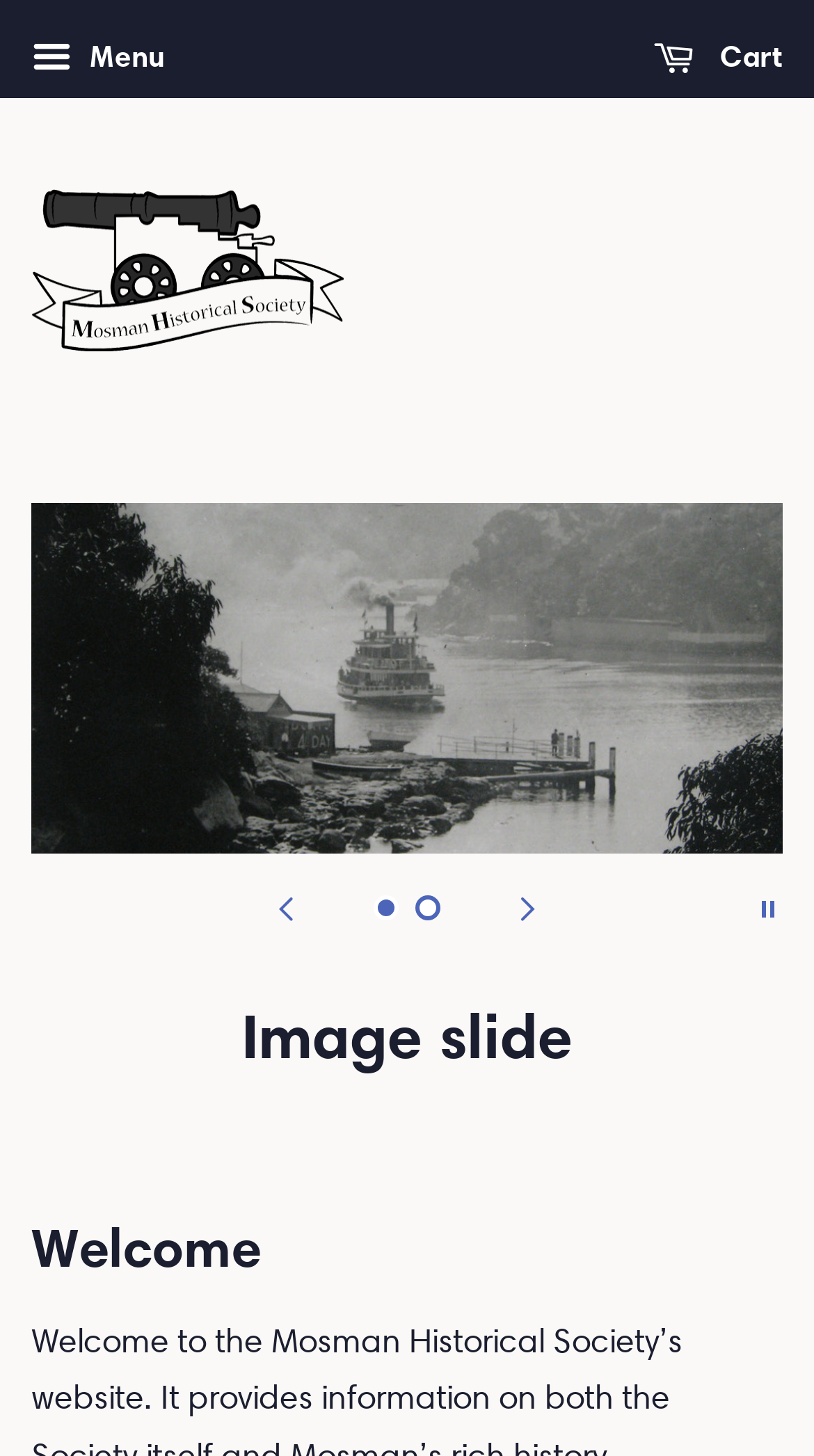Identify and provide the bounding box for the element described by: "2".

[0.51, 0.614, 0.541, 0.631]